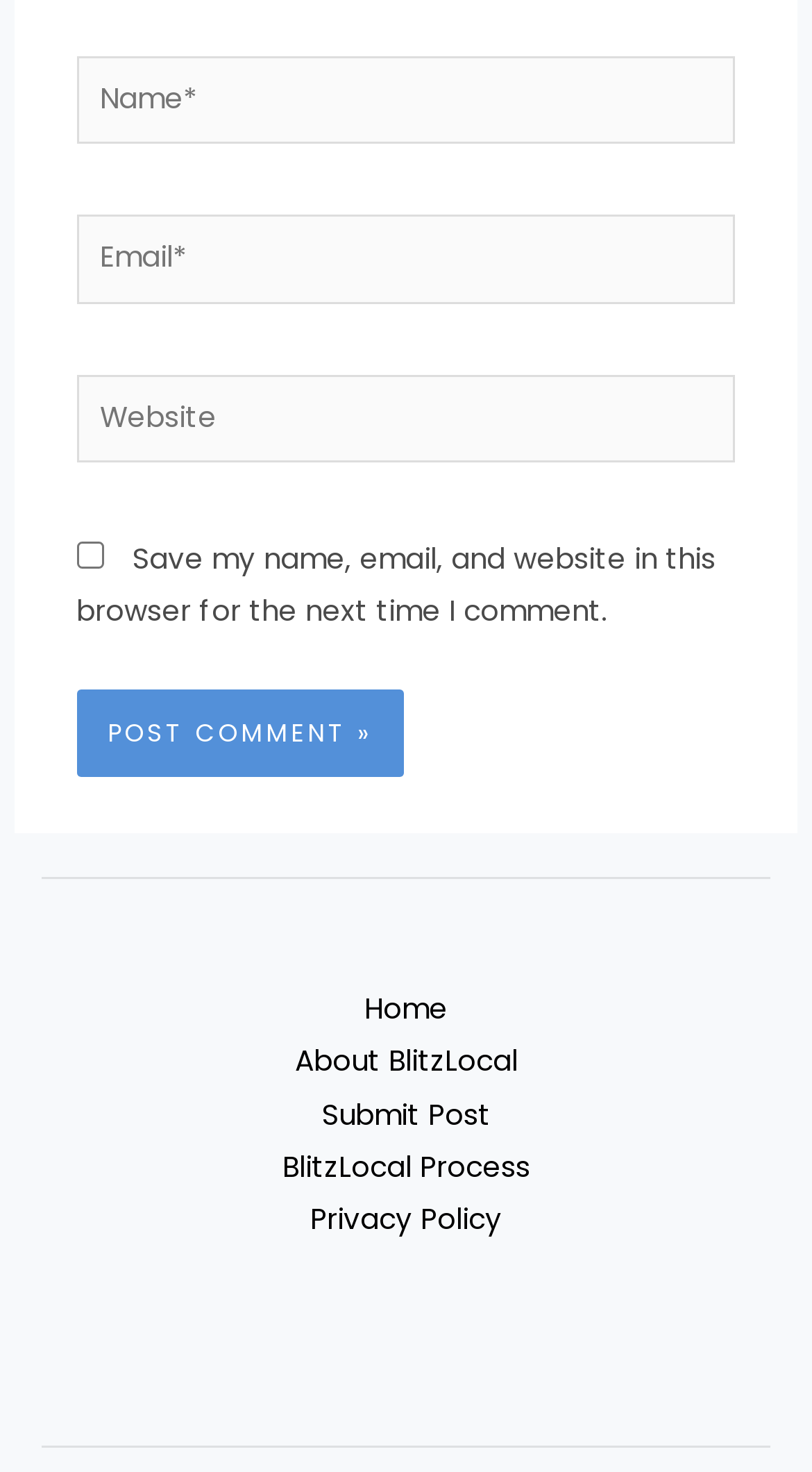Locate the bounding box coordinates of the clickable region to complete the following instruction: "Visit the home page."

[0.428, 0.667, 0.572, 0.703]